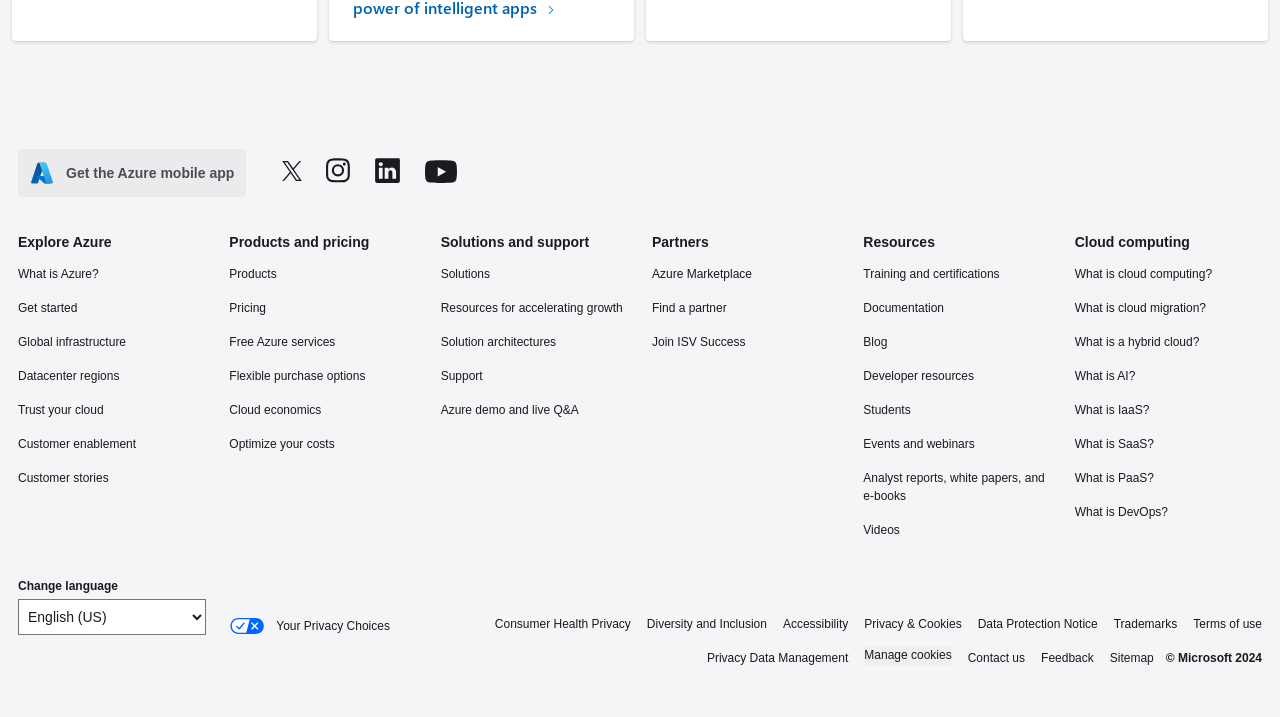Specify the bounding box coordinates of the area that needs to be clicked to achieve the following instruction: "Follow Microsoft Azure on Twitter".

[0.221, 0.221, 0.236, 0.262]